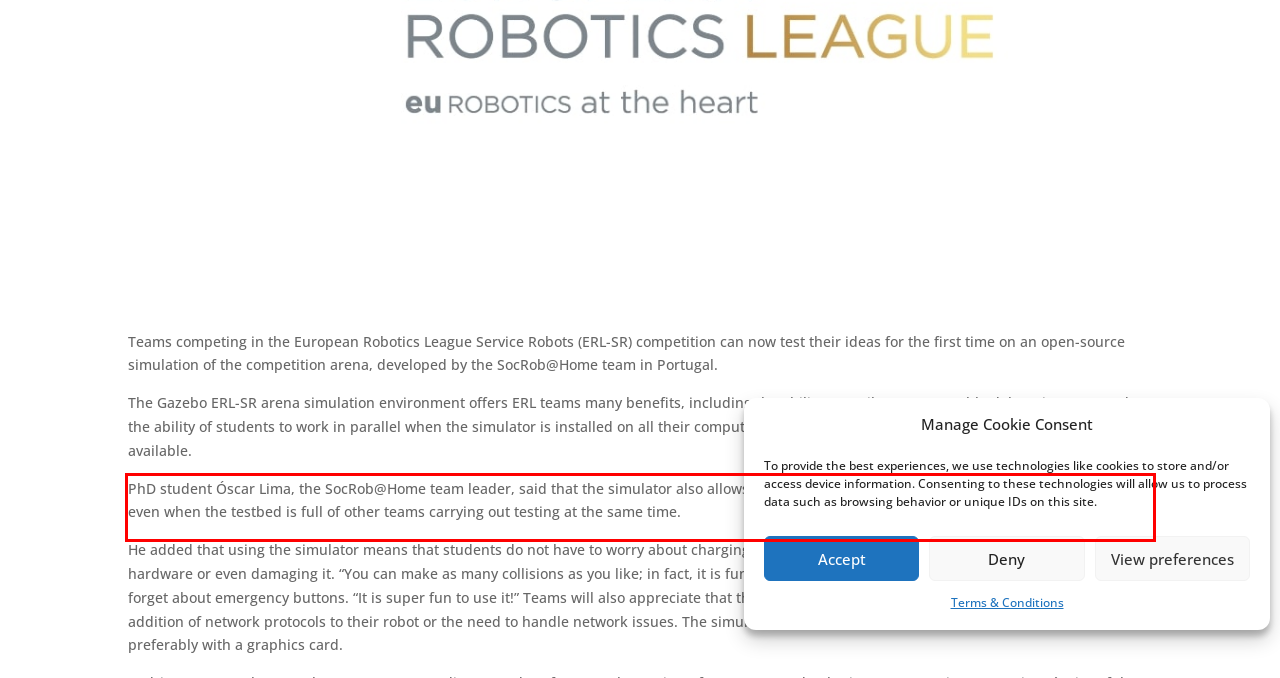Given a screenshot of a webpage with a red bounding box, extract the text content from the UI element inside the red bounding box.

PhD student Óscar Lima, the SocRob@Home team leader, said that the simulator also allows teams to test their algorithms during an ERL competition, even when the testbed is full of other teams carrying out testing at the same time.